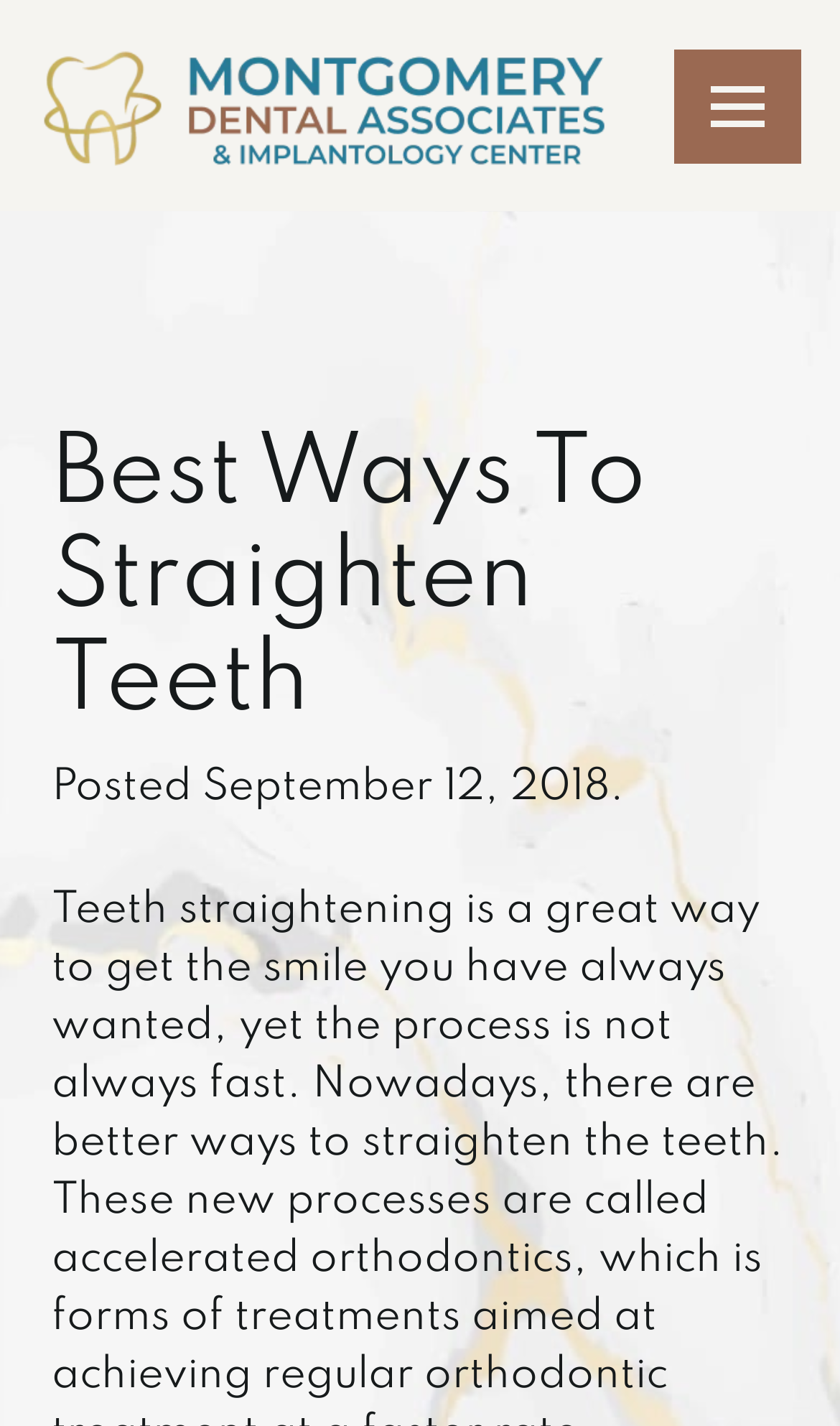Please determine the bounding box coordinates of the element to click in order to execute the following instruction: "Toggle mobile menu". The coordinates should be four float numbers between 0 and 1, specified as [left, top, right, bottom].

[0.802, 0.034, 0.954, 0.114]